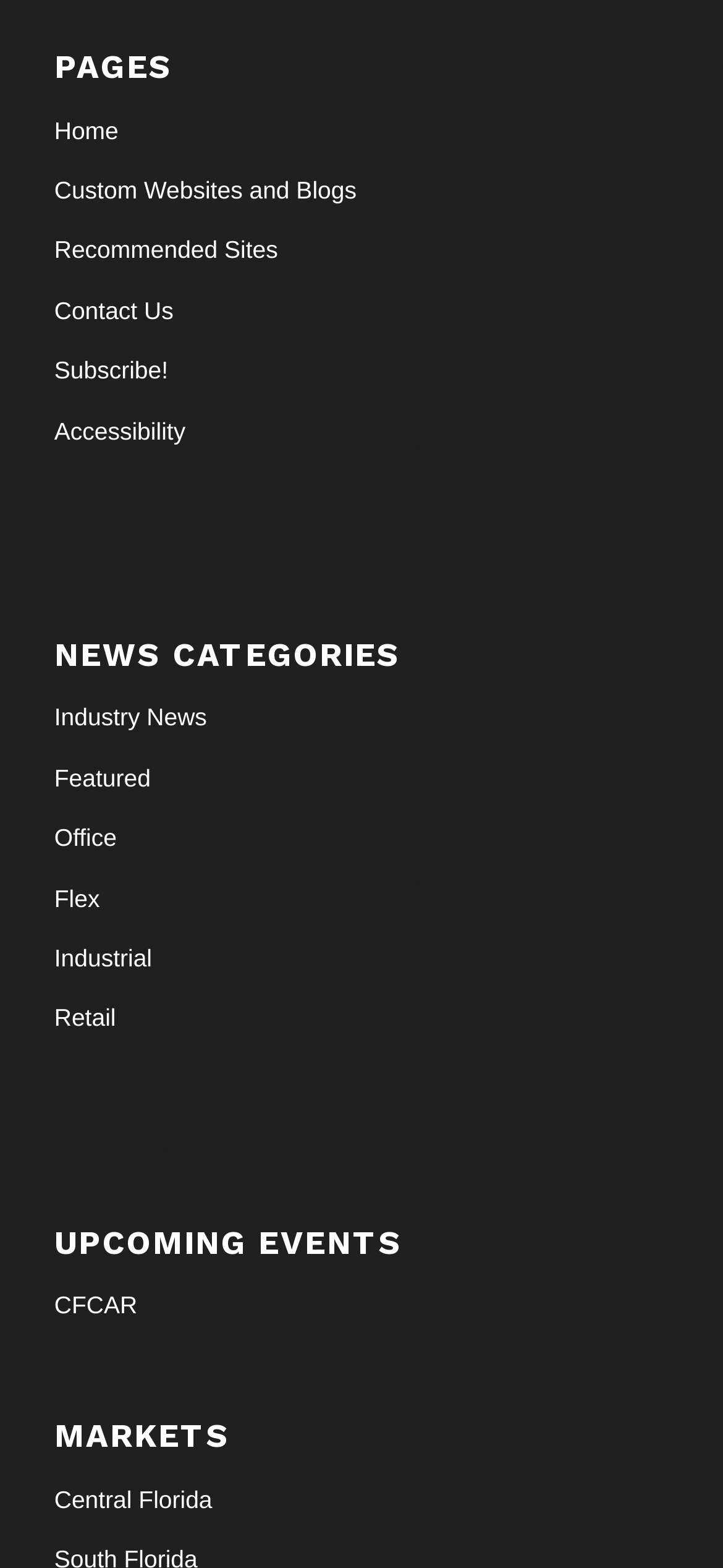Can you find the bounding box coordinates for the element to click on to achieve the instruction: "go to home page"?

[0.075, 0.065, 0.925, 0.103]